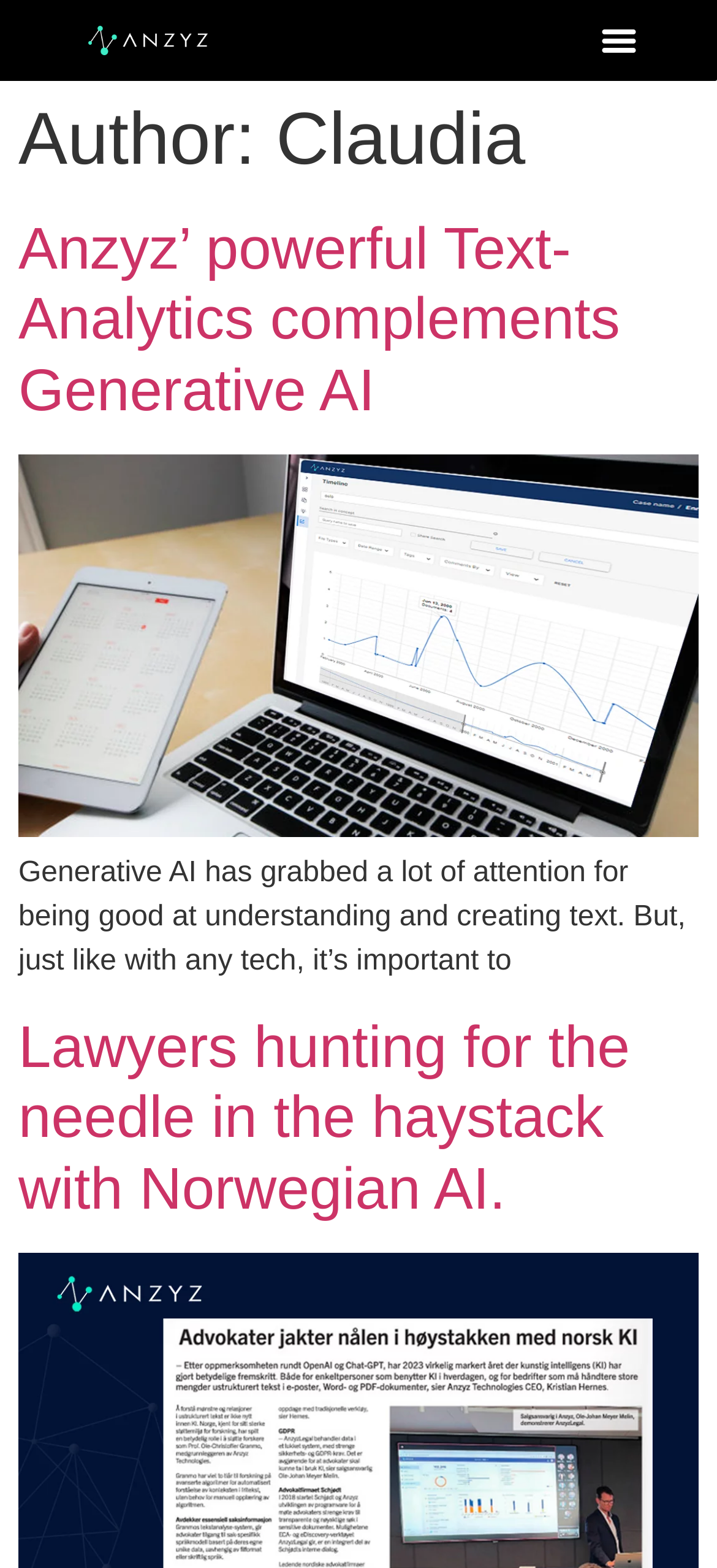Explain in detail what is displayed on the webpage.

The webpage is about Claudia, an author at Anzyz. At the top left, there is a link. On the top right, there is a button labeled "Menu Toggle". Below the button, there is a header section that spans almost the entire width of the page, containing a heading that reads "Author: Claudia". 

Below the header, there is an article section that takes up most of the page's width and height. The article section is divided into several parts. At the top, there is a heading that reads "Anzyz’ powerful Text-Analytics complements Generative AI", which is also a link. Below this heading, there is another link. 

Further down, there is a block of text that discusses the limitations of Generative AI. Below this text, there is another heading that reads "Lawyers hunting for the needle in the haystack with Norwegian AI.", which is also a link. Overall, the webpage appears to be a blog or article page written by Claudia, with multiple sections and links to related content.